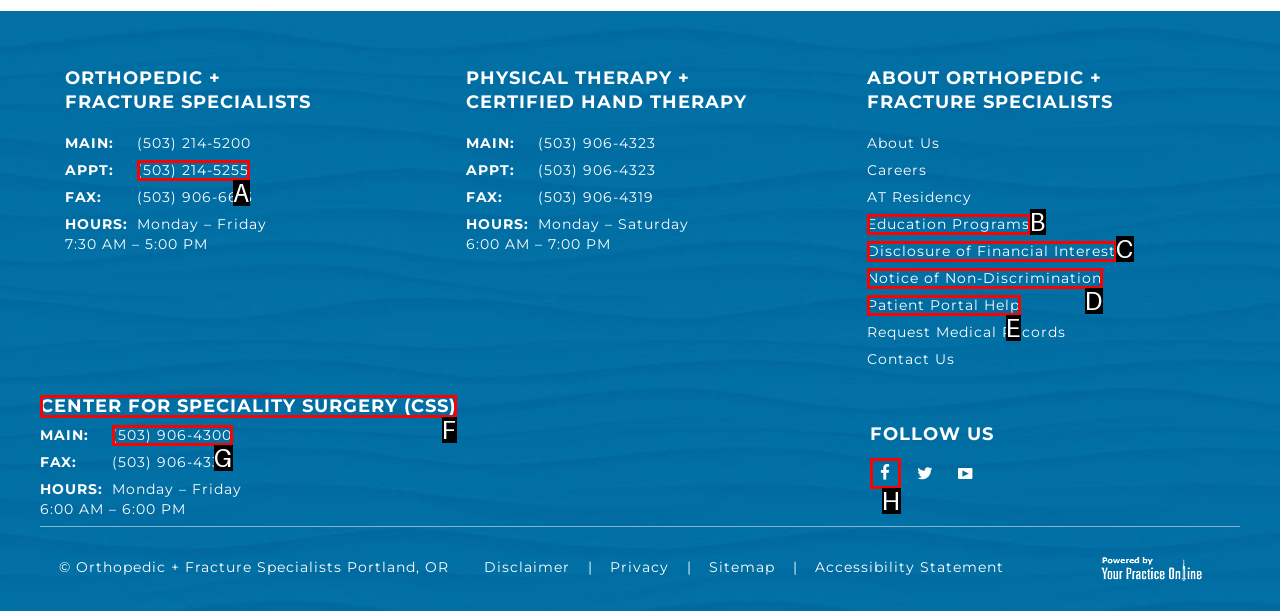Based on the element described as: Disclosure of Financial Interest
Find and respond with the letter of the correct UI element.

C